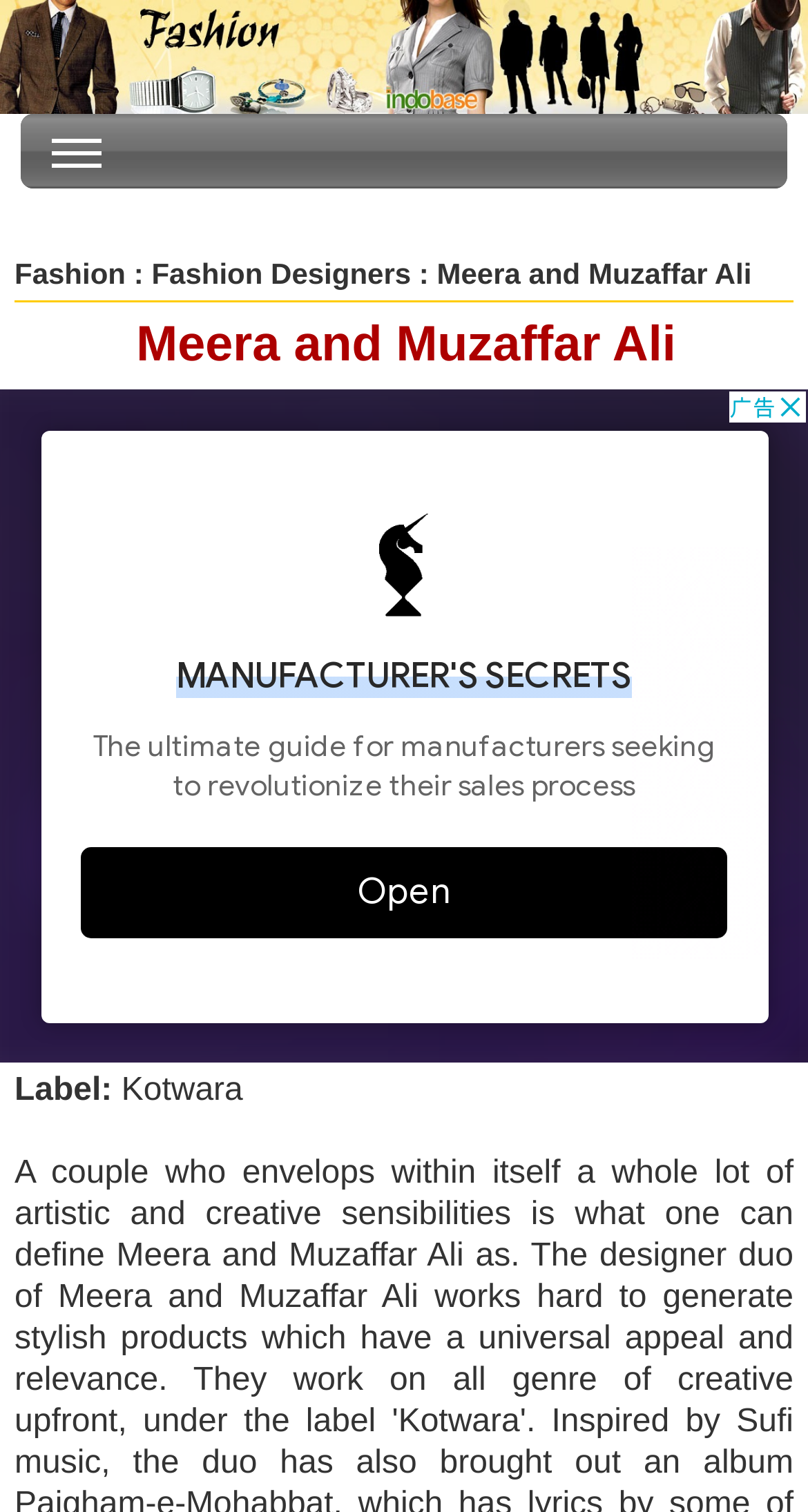How many links are present in the top section of the webpage?
Answer briefly with a single word or phrase based on the image.

2